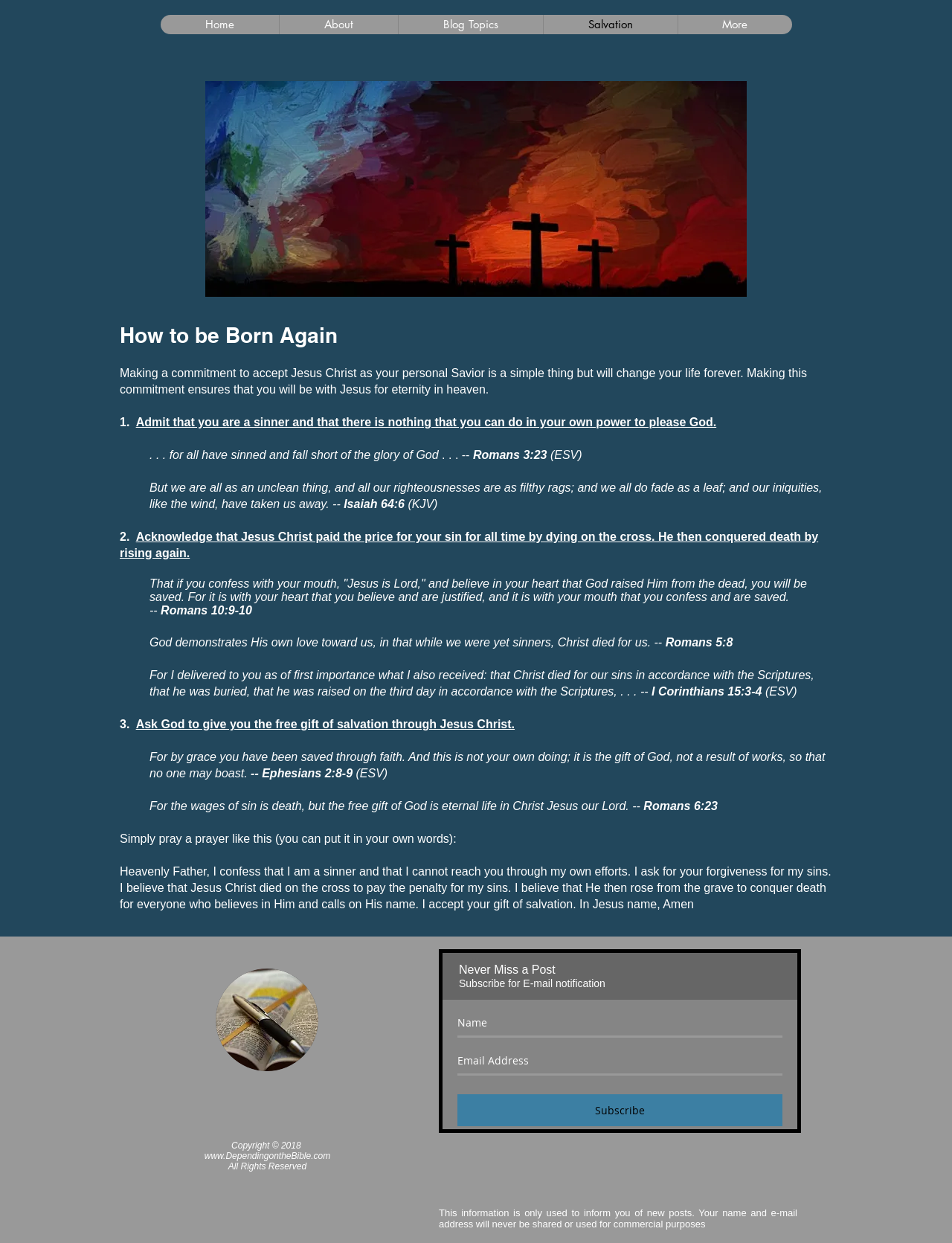Locate the bounding box coordinates of the clickable region to complete the following instruction: "Click on the 'Home' link."

[0.168, 0.012, 0.293, 0.028]